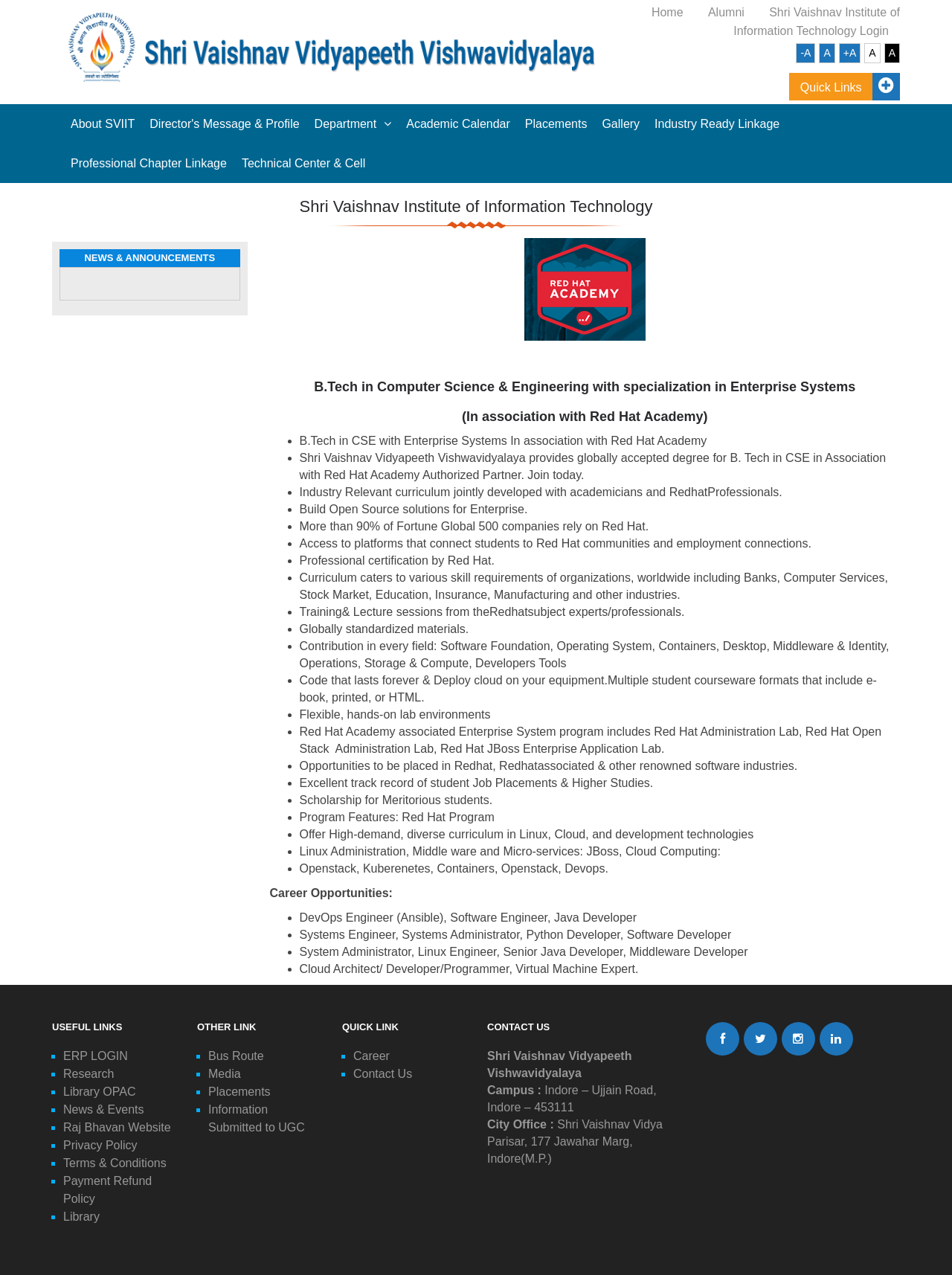How many menu items are there in the horizontal menu bar? Refer to the image and provide a one-word or short phrase answer.

12